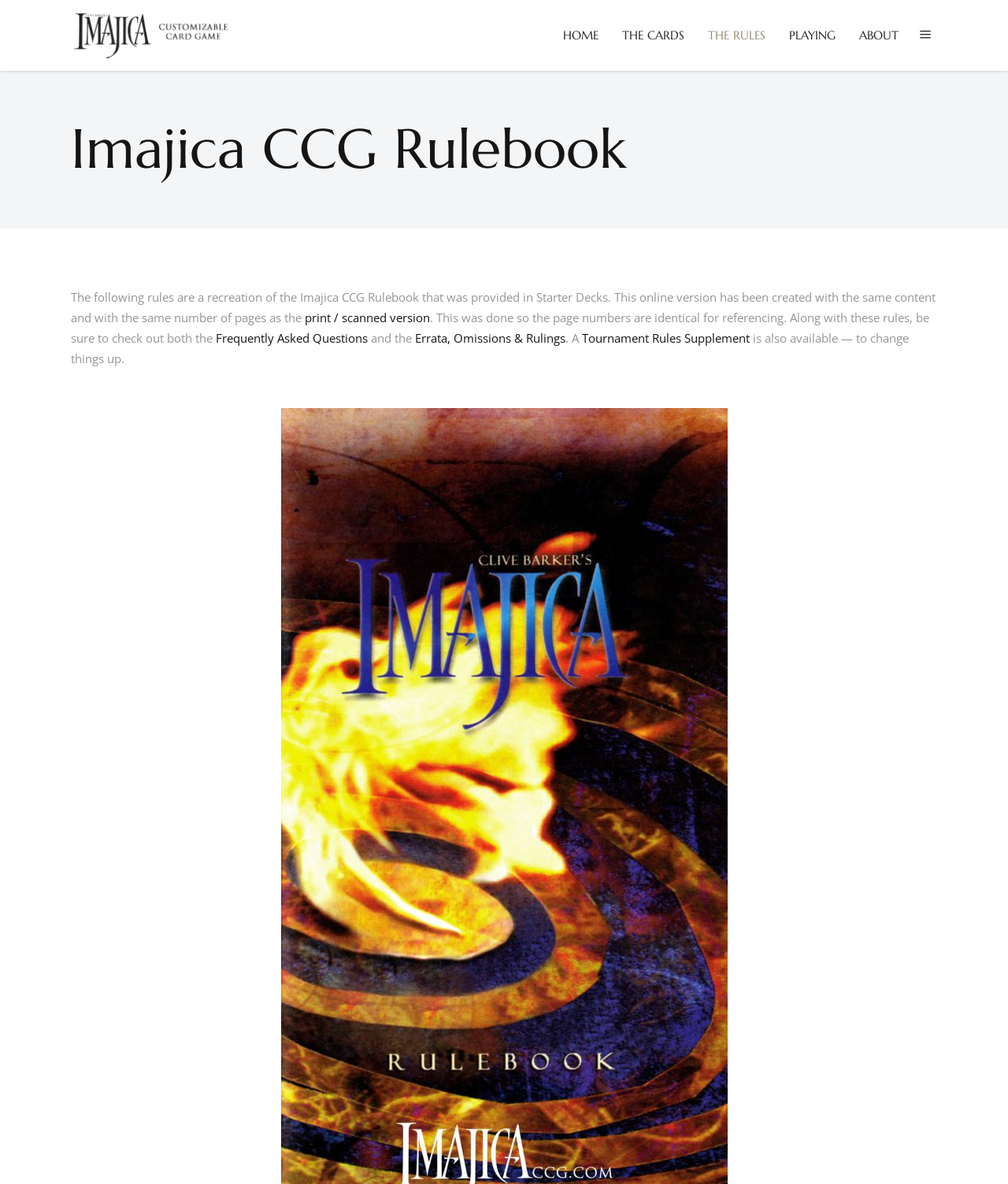Highlight the bounding box of the UI element that corresponds to this description: "Frequently Asked Questions".

[0.214, 0.279, 0.365, 0.292]